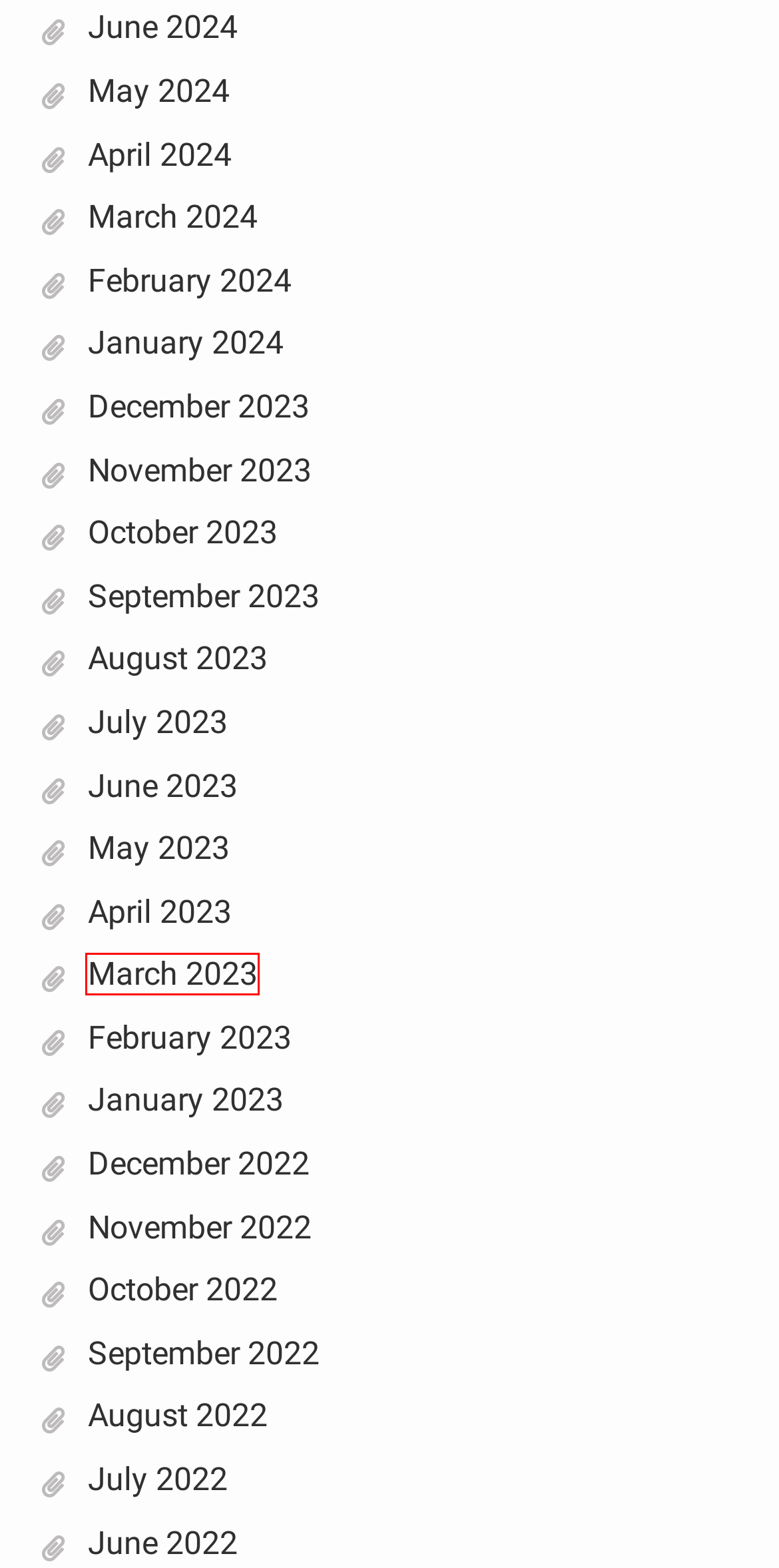Inspect the provided webpage screenshot, concentrating on the element within the red bounding box. Select the description that best represents the new webpage after you click the highlighted element. Here are the candidates:
A. April 2024 – FLOWER BASKET HONG KONG FASHION BLOG
B. June 2024 – FLOWER BASKET HONG KONG FASHION BLOG
C. January 2024 – FLOWER BASKET HONG KONG FASHION BLOG
D. March 2024 – FLOWER BASKET HONG KONG FASHION BLOG
E. April 2023 – FLOWER BASKET HONG KONG FASHION BLOG
F. March 2023 – FLOWER BASKET HONG KONG FASHION BLOG
G. January 2023 – FLOWER BASKET HONG KONG FASHION BLOG
H. June 2023 – FLOWER BASKET HONG KONG FASHION BLOG

F